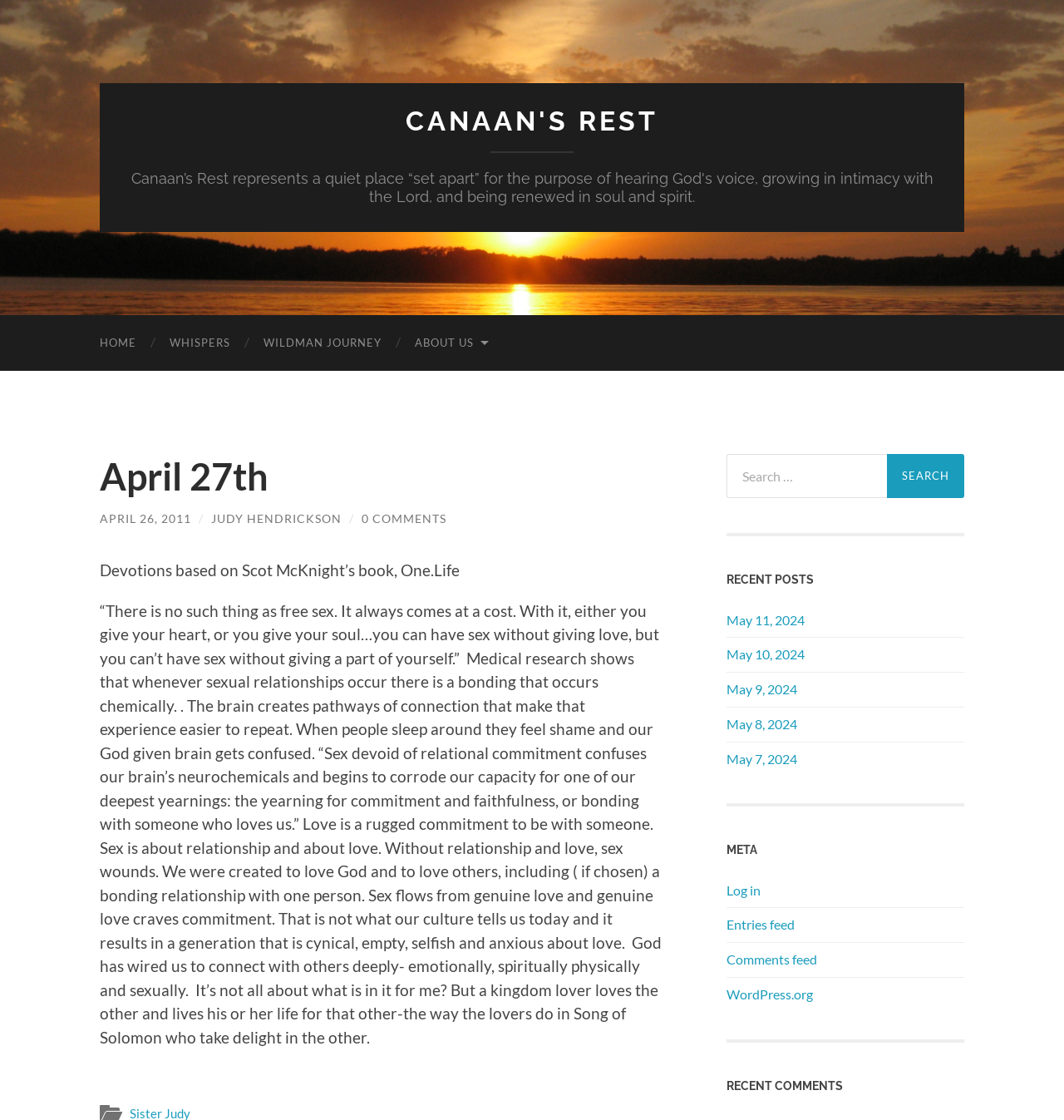Please answer the following question as detailed as possible based on the image: 
What is the topic of the current post?

The topic of the current post can be inferred from the text content of the post which discusses the concept of sex and relationships in the context of love and commitment.